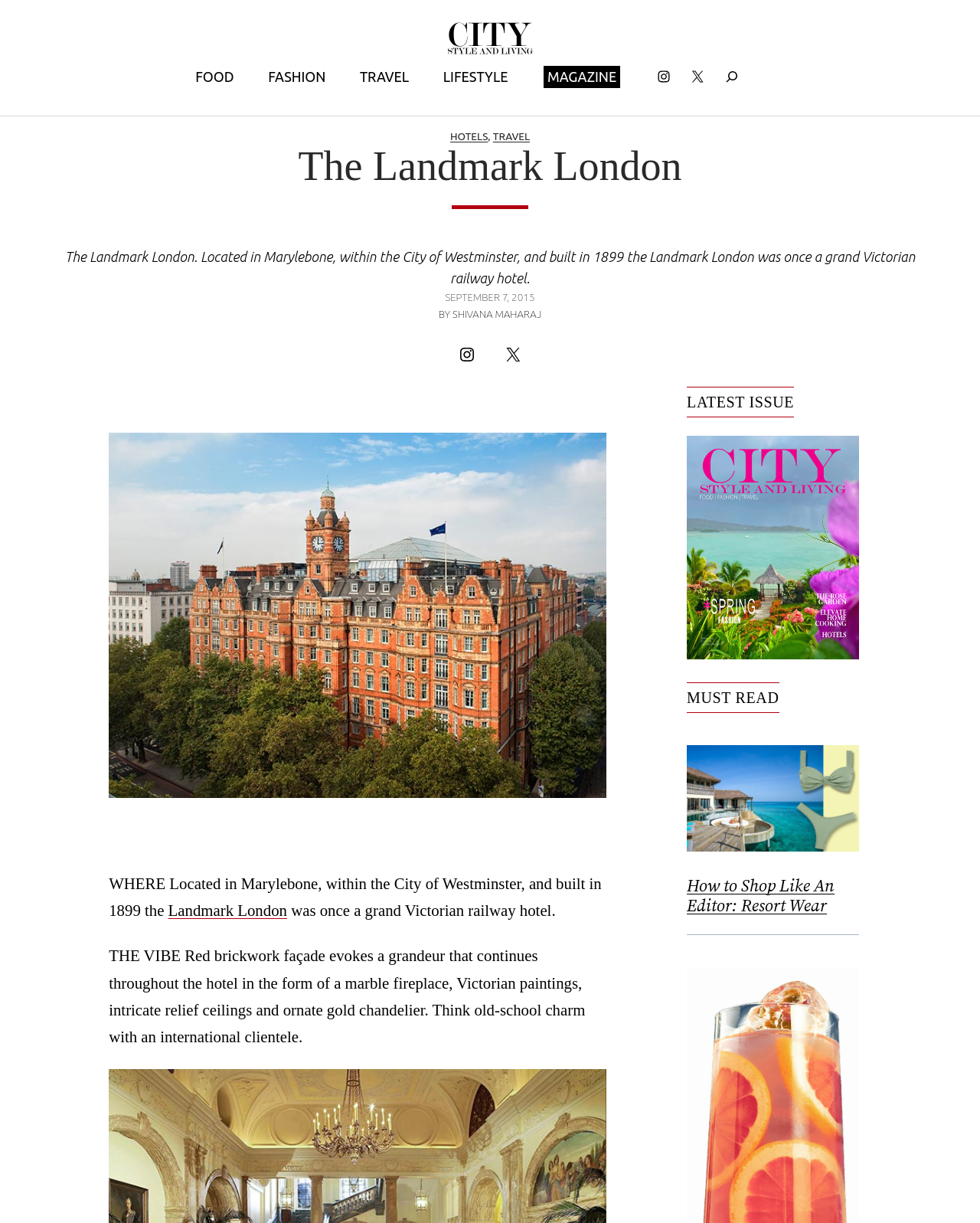Based on what you see in the screenshot, provide a thorough answer to this question: What is the theme of the article?

The theme of the article can be inferred from the links and categories listed at the top of the webpage, which include 'TRAVEL', 'HOTELS', and 'LIFESTYLE'. This suggests that the article is related to travel and hotels.